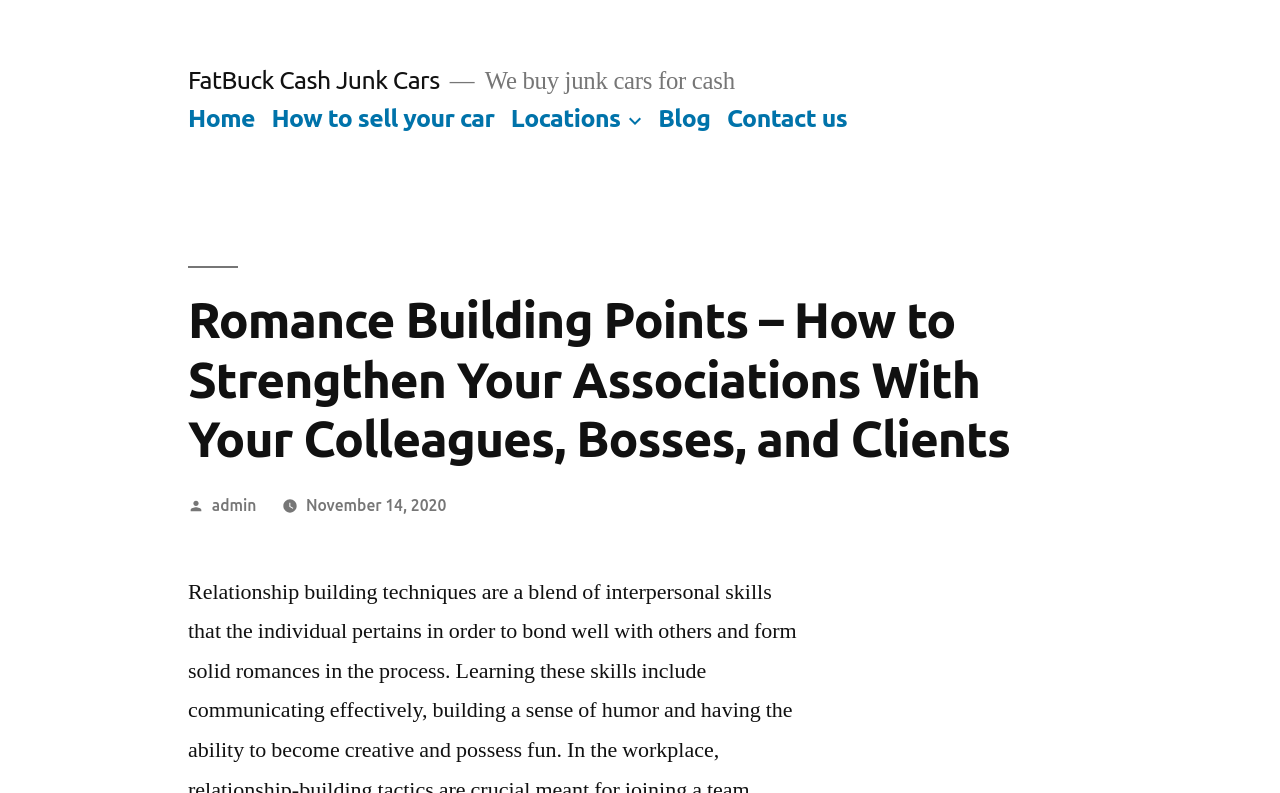Bounding box coordinates are to be given in the format (top-left x, top-left y, bottom-right x, bottom-right y). All values must be floating point numbers between 0 and 1. Provide the bounding box coordinate for the UI element described as: How to sell your car

[0.212, 0.132, 0.386, 0.167]